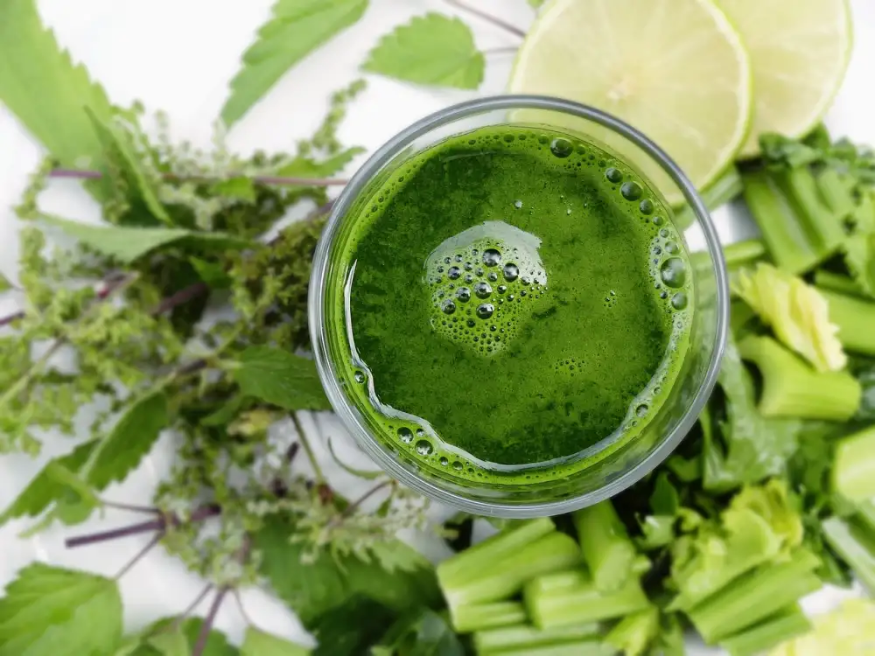Construct a detailed narrative about the image.

The image captures a refreshing green smoothie, showcasing a vibrant mixture created from frozen fruits and fresh greens. The smoothie, displayed in a clear glass, has a frothy texture and deep green hue, indicative of its nutritious ingredients. Surrounding the glass are various fresh ingredients including celery stalks, leafy greens, and lime slices, hinting at the flavorful and healthful components of the recipe. This visual serves as a representation of a step-by-step guide on how to whip up a delightful smoothie, emphasizing both the appeal and benefits of incorporating fresh produce into one’s diet.